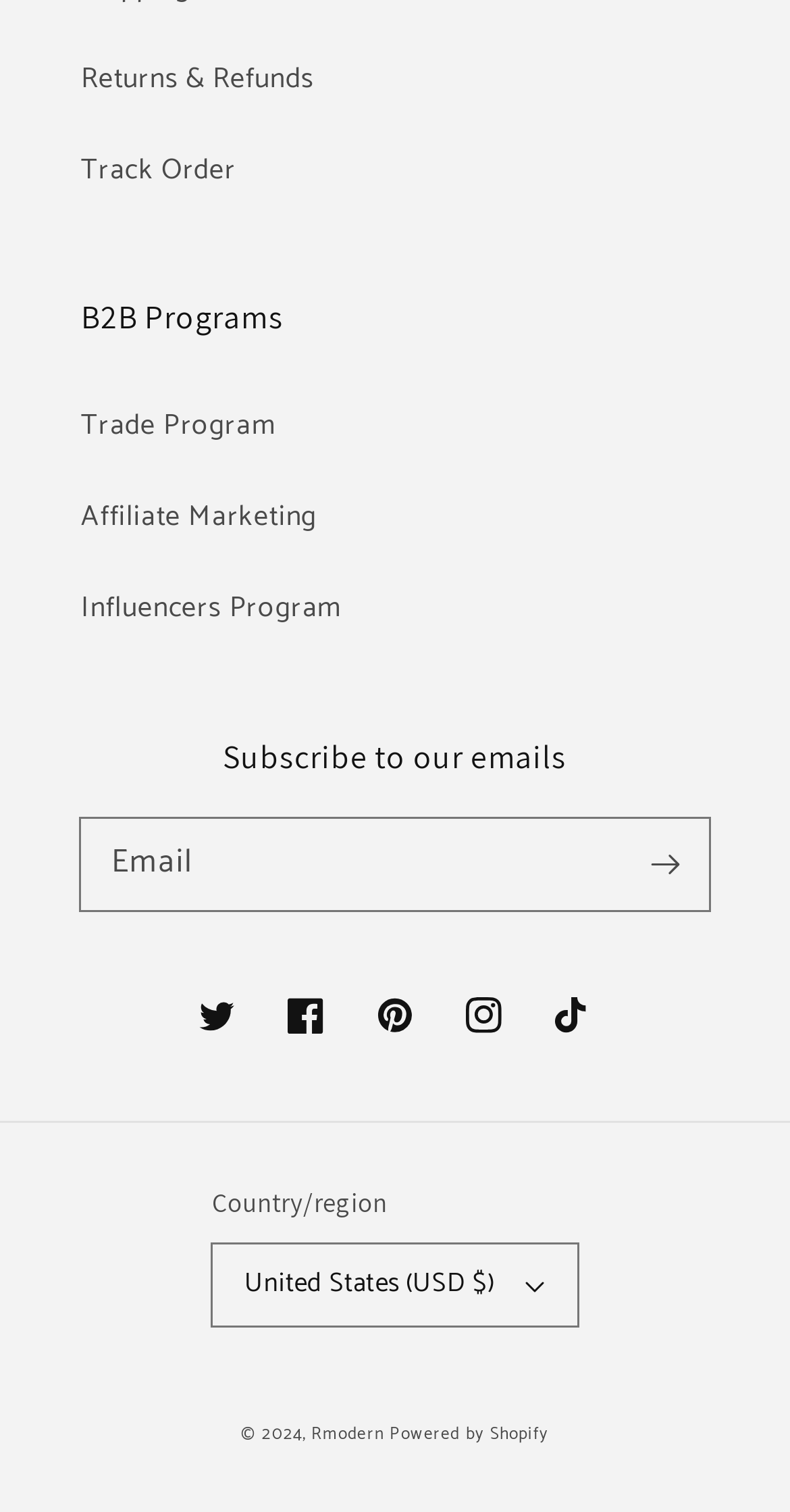Provide a thorough and detailed response to the question by examining the image: 
What is the function of the 'Subscribe' button?

The 'Subscribe' button is located next to a textbox labeled 'Email', suggesting that it is used to submit the email address and subscribe to the website's email newsletter or promotional emails.